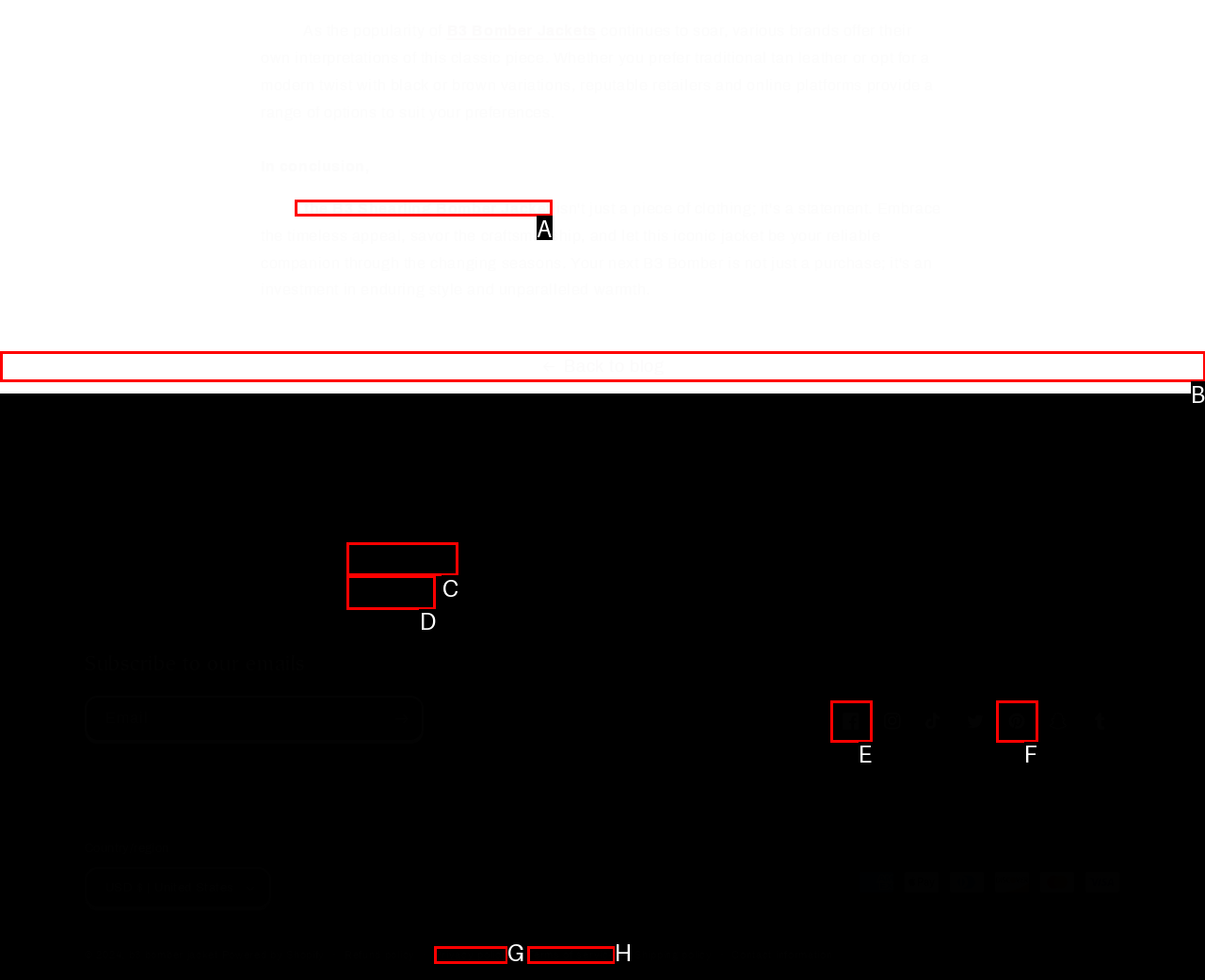Pick the option that corresponds to: the B3 Shearling Bomber Jacket
Provide the letter of the correct choice.

A